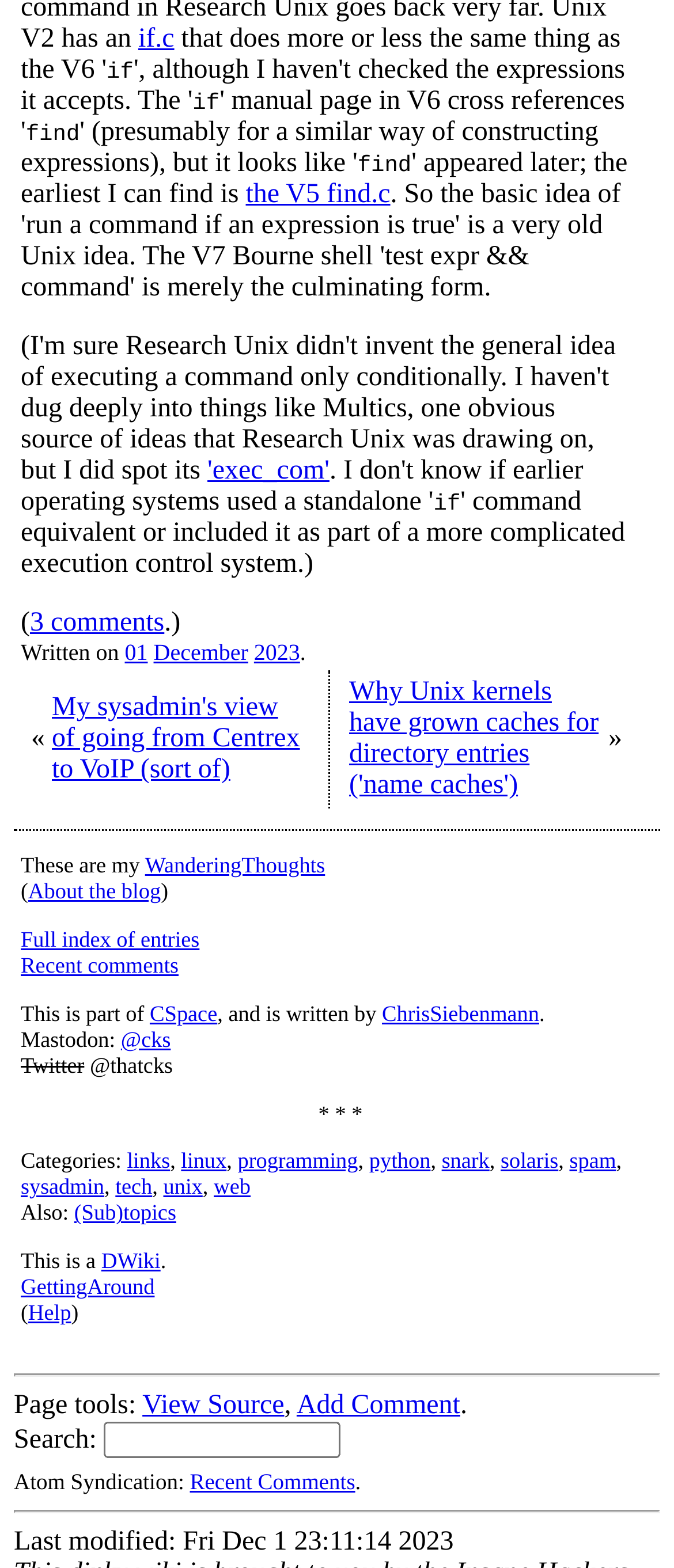Kindly provide the bounding box coordinates of the section you need to click on to fulfill the given instruction: "search for something".

[0.154, 0.907, 0.505, 0.93]